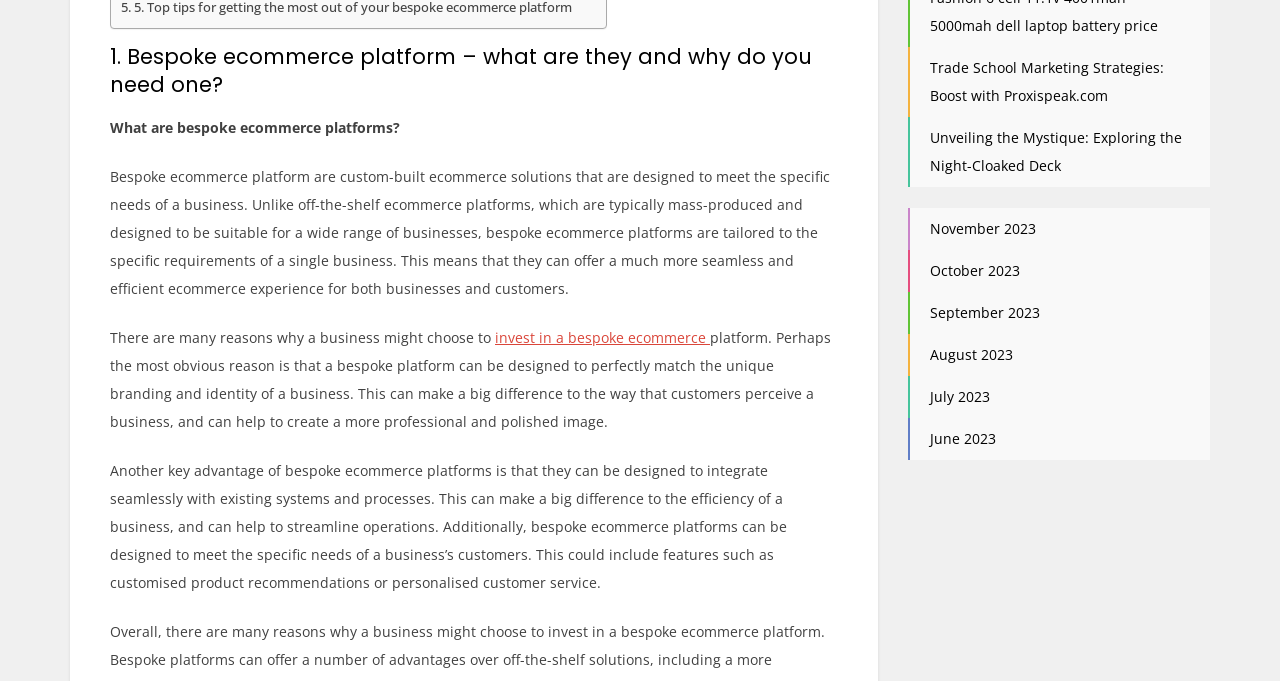Bounding box coordinates must be specified in the format (top-left x, top-left y, bottom-right x, bottom-right y). All values should be floating point numbers between 0 and 1. What are the bounding box coordinates of the UI element described as: September 2023

[0.726, 0.445, 0.812, 0.473]